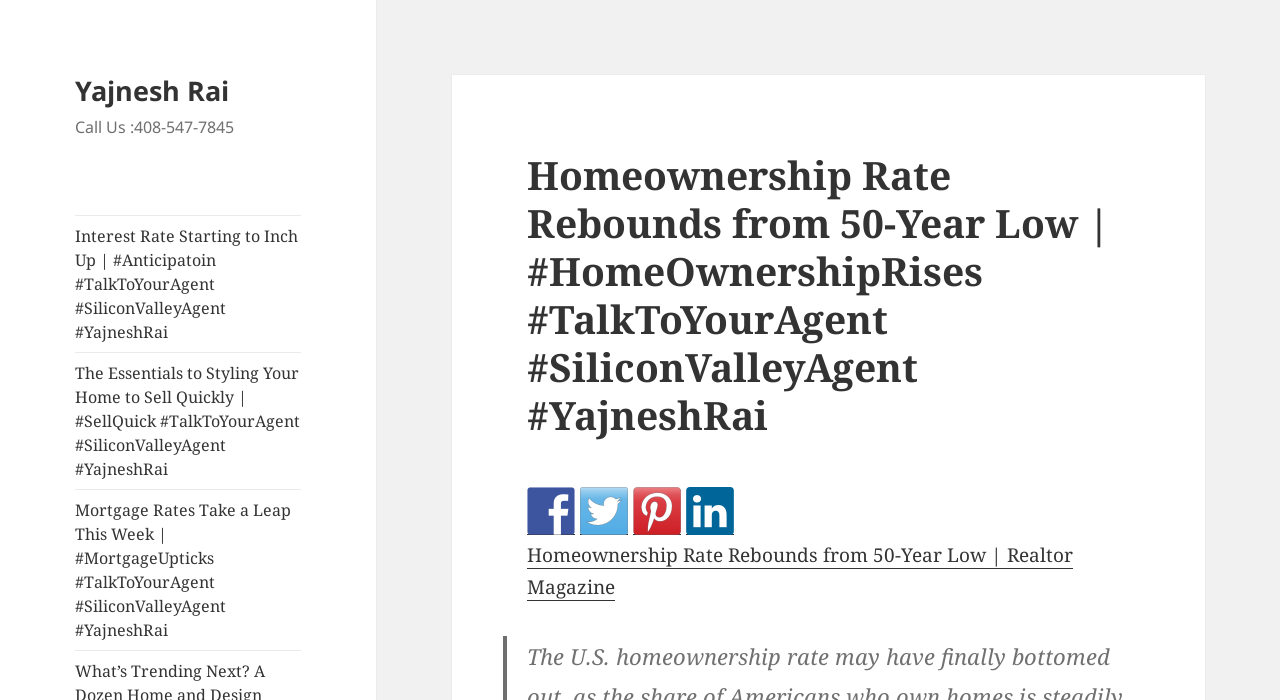Determine the bounding box coordinates of the clickable region to execute the instruction: "Call the phone number". The coordinates should be four float numbers between 0 and 1, denoted as [left, top, right, bottom].

[0.059, 0.166, 0.183, 0.198]